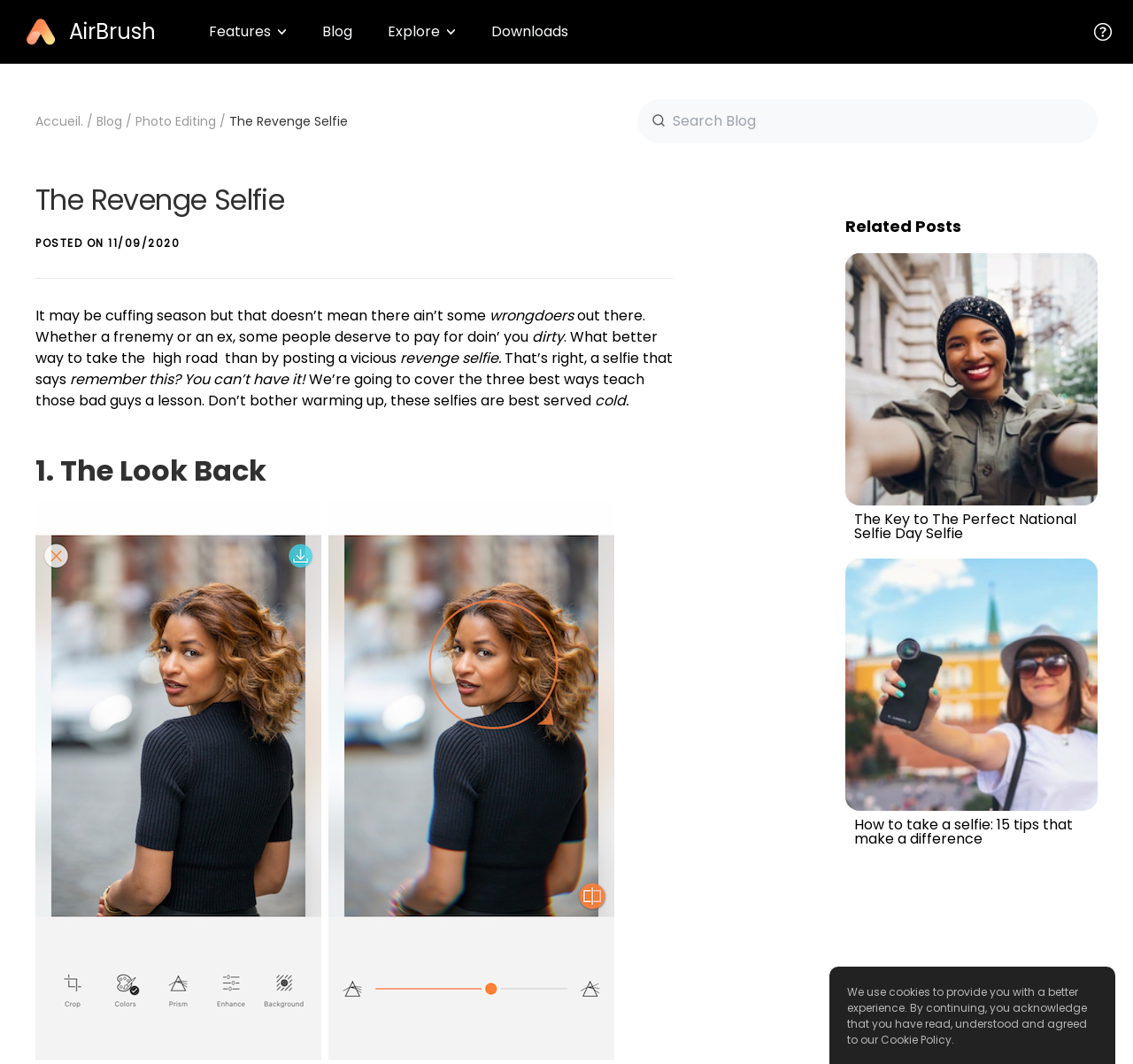What is the date of the blog post?
Please provide a full and detailed response to the question.

The date of the blog post can be found in the time element with the text '11/09/2020', which is a sub-element of the textbox with the label 'Search Blog'.